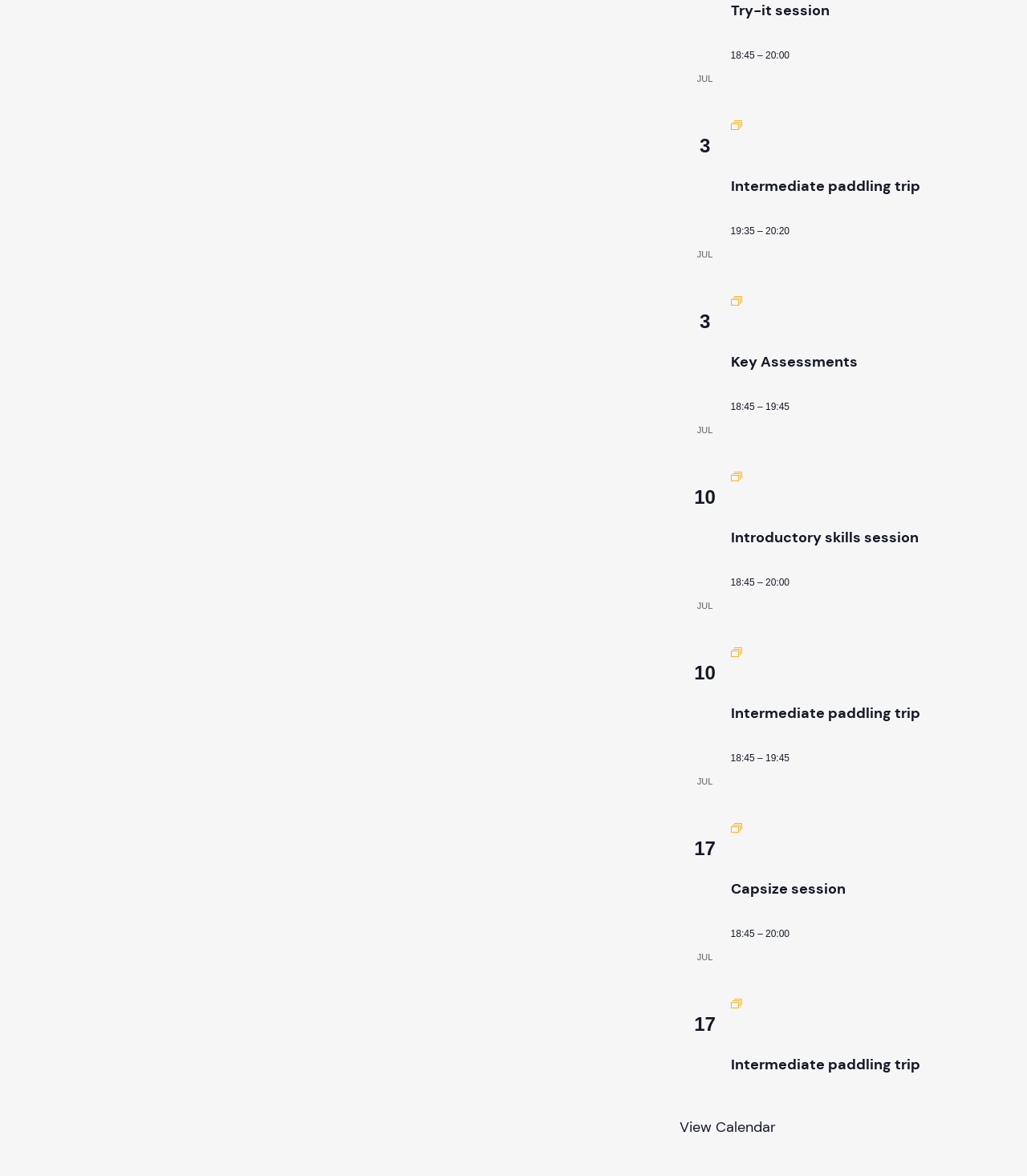Determine the bounding box coordinates of the region that needs to be clicked to achieve the task: "View the Intermediate paddling trip event".

[0.711, 0.129, 0.984, 0.169]